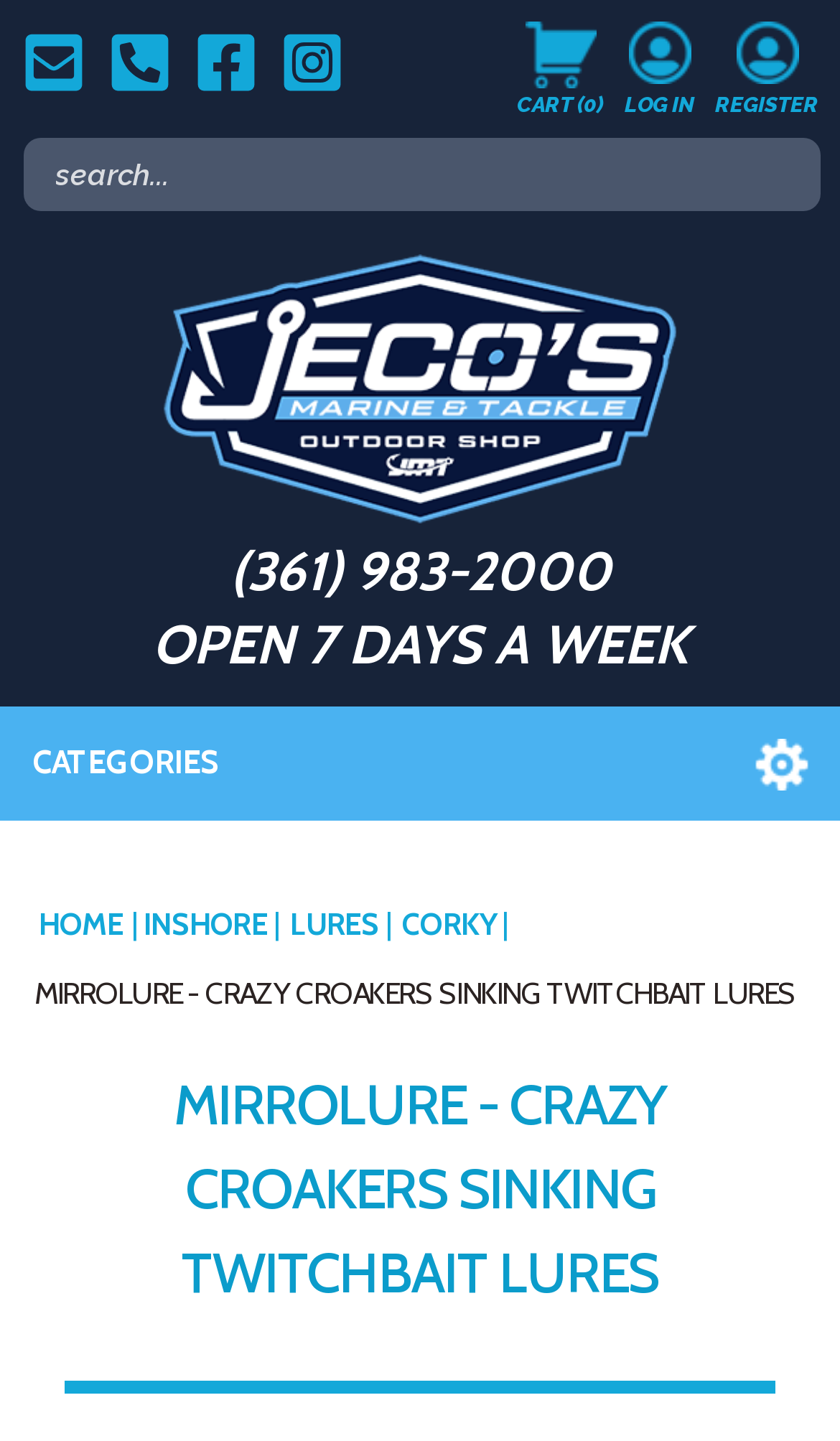What is the phone number of Jeco's Marine & Tackle?
Based on the screenshot, provide a one-word or short-phrase response.

(361) 983-2000